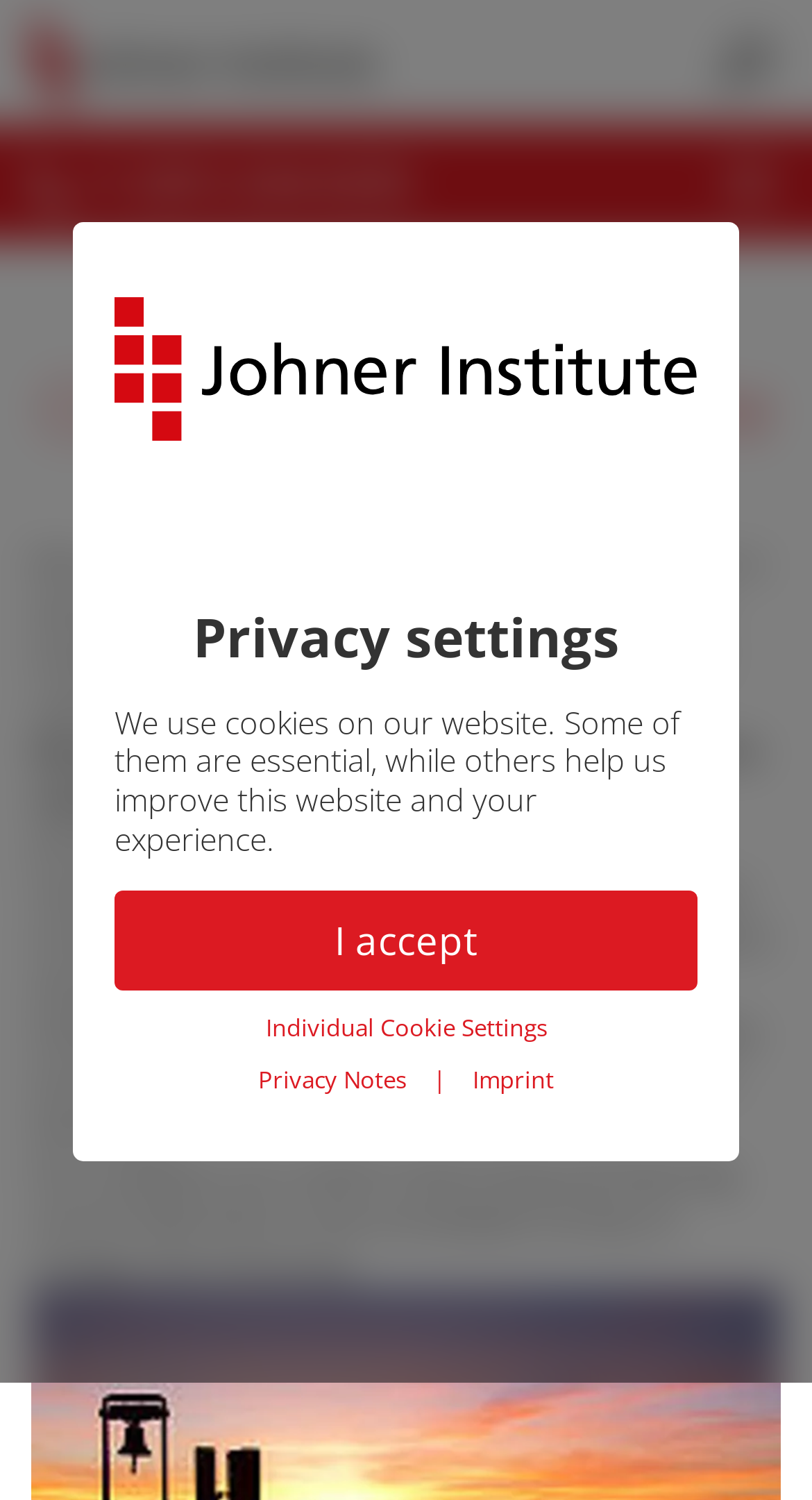Locate the bounding box coordinates of the clickable part needed for the task: "Click the Toggle navigation button".

[0.854, 0.096, 1.0, 0.149]